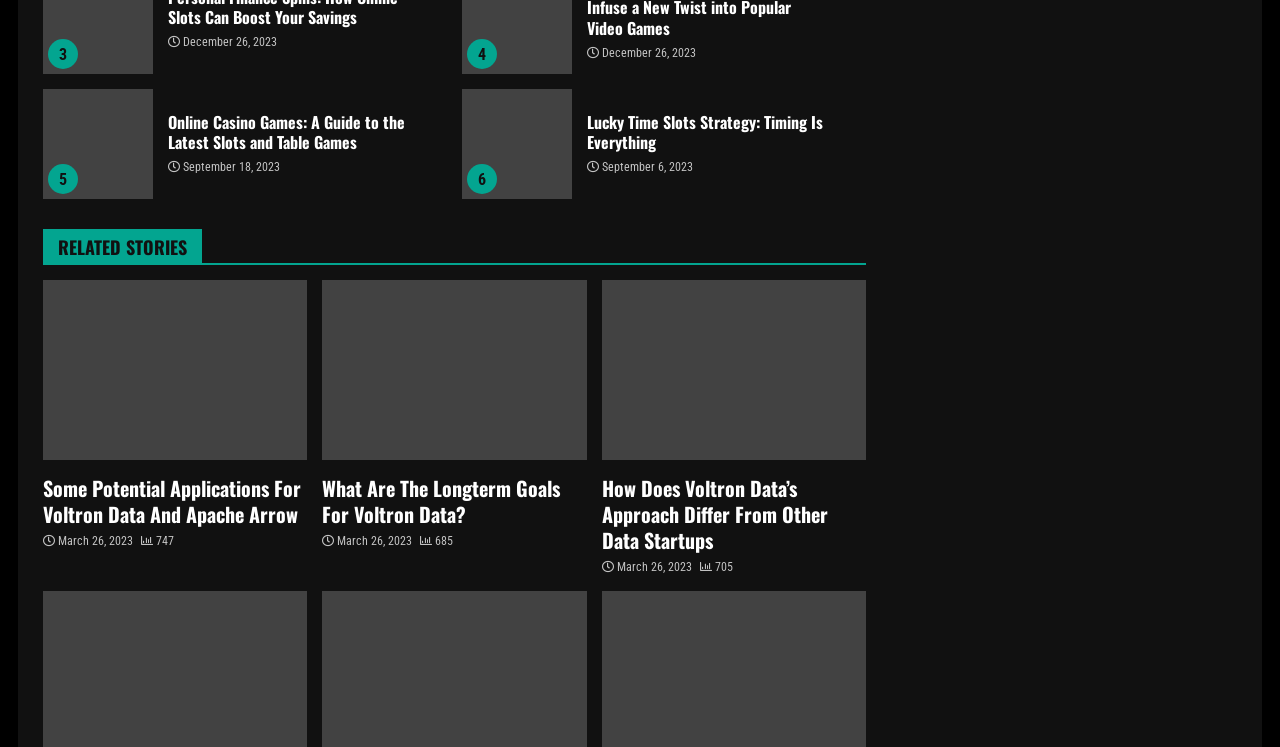Kindly determine the bounding box coordinates for the clickable area to achieve the given instruction: "Discover how voltron data’s approach differs from other data startups".

[0.47, 0.634, 0.647, 0.744]